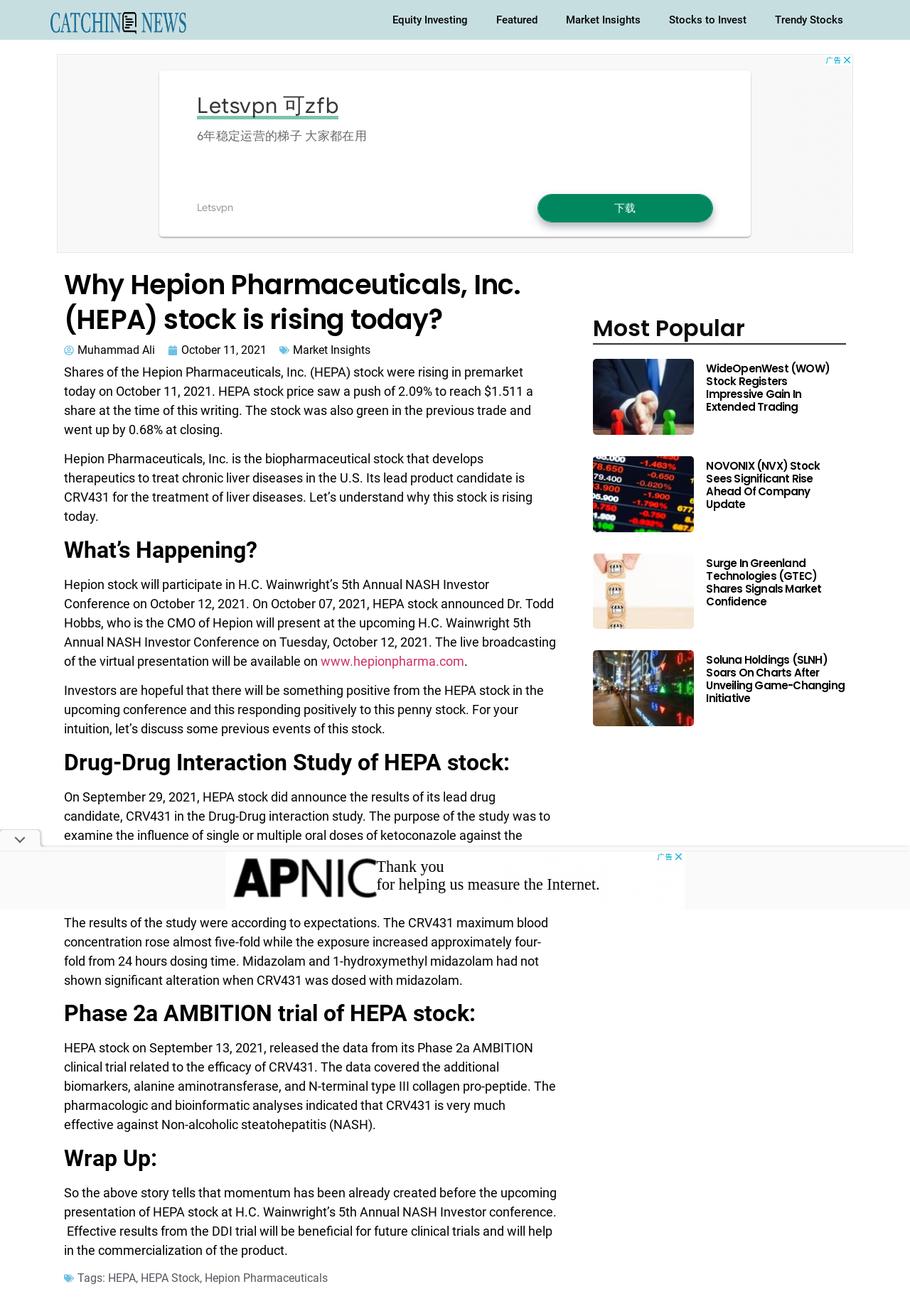Generate the text content of the main heading of the webpage.

Why Hepion Pharmaceuticals, Inc. (HEPA) stock is rising today?